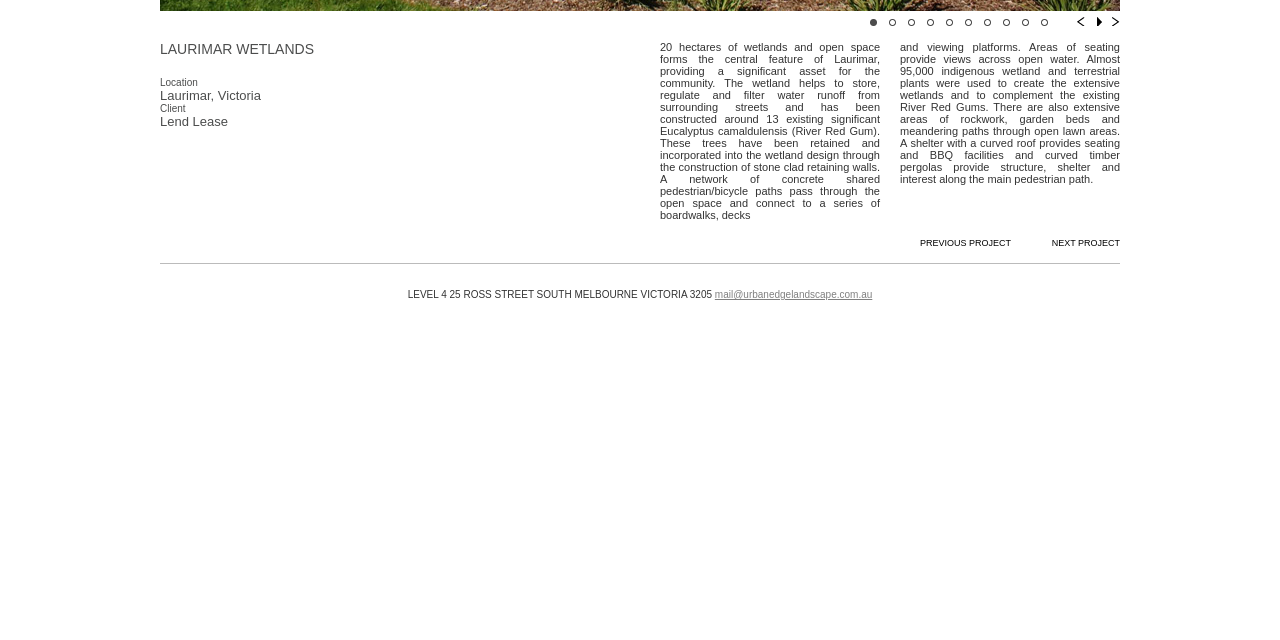From the webpage screenshot, predict the bounding box coordinates (top-left x, top-left y, bottom-right x, bottom-right y) for the UI element described here: NEXT PROJECT

[0.822, 0.372, 0.875, 0.388]